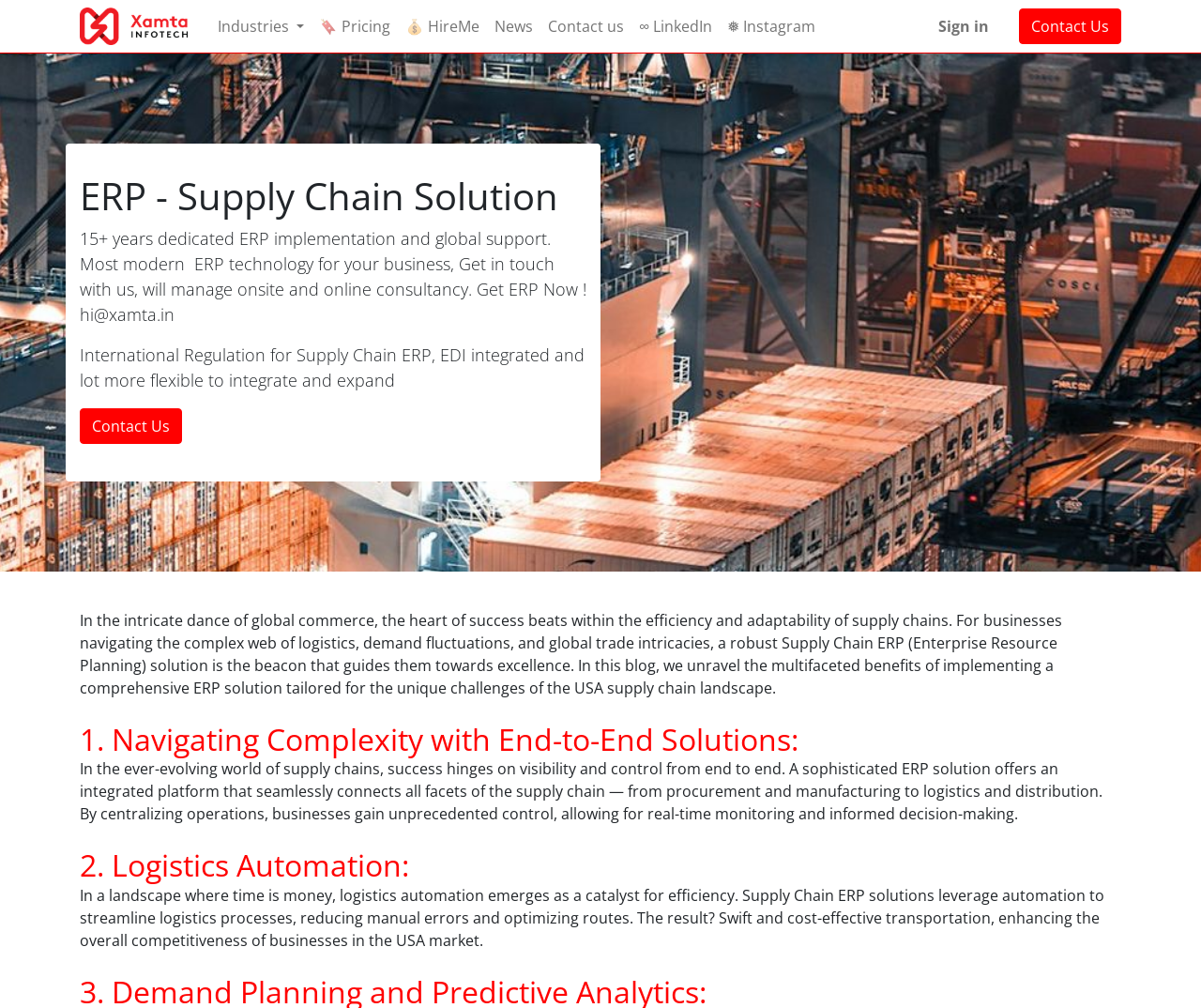Detail the various sections and features present on the webpage.

The webpage is about XAMTA INFOTECH, a company that provides Enterprise Resource Planning (ERP) solutions, particularly for supply chain management. At the top left corner, there is a logo of XAMTA INFOTECH, which is an image. Next to the logo, there are several menu items, including "Industries", "Pricing", "HireMe", "News", "Contact us", "LinkedIn", and "Instagram". On the top right corner, there are two links, "Sign in" and "Contact Us".

Below the menu items, there is a heading "ERP - Supply Chain Solution" followed by a brief description of the company's ERP implementation and global support services. The description is accompanied by a call-to-action, "Get ERP Now!" and an email address "hi@xamta.in". Further down, there is another paragraph discussing the benefits of integrating international regulations for supply chain ERP.

The main content of the webpage is an article about the importance of supply chain ERP solutions for businesses in the USA. The article is divided into sections, each with a heading. The first section, "Navigating Complexity with End-to-End Solutions", discusses the benefits of having an integrated platform that connects all facets of the supply chain. The second section, "Logistics Automation", explains how ERP solutions can automate logistics processes, reducing manual errors and optimizing routes.

Throughout the webpage, there are several links and menu items that allow users to navigate to different parts of the website or contact the company. The overall layout is organized, with clear headings and concise text, making it easy to read and understand.